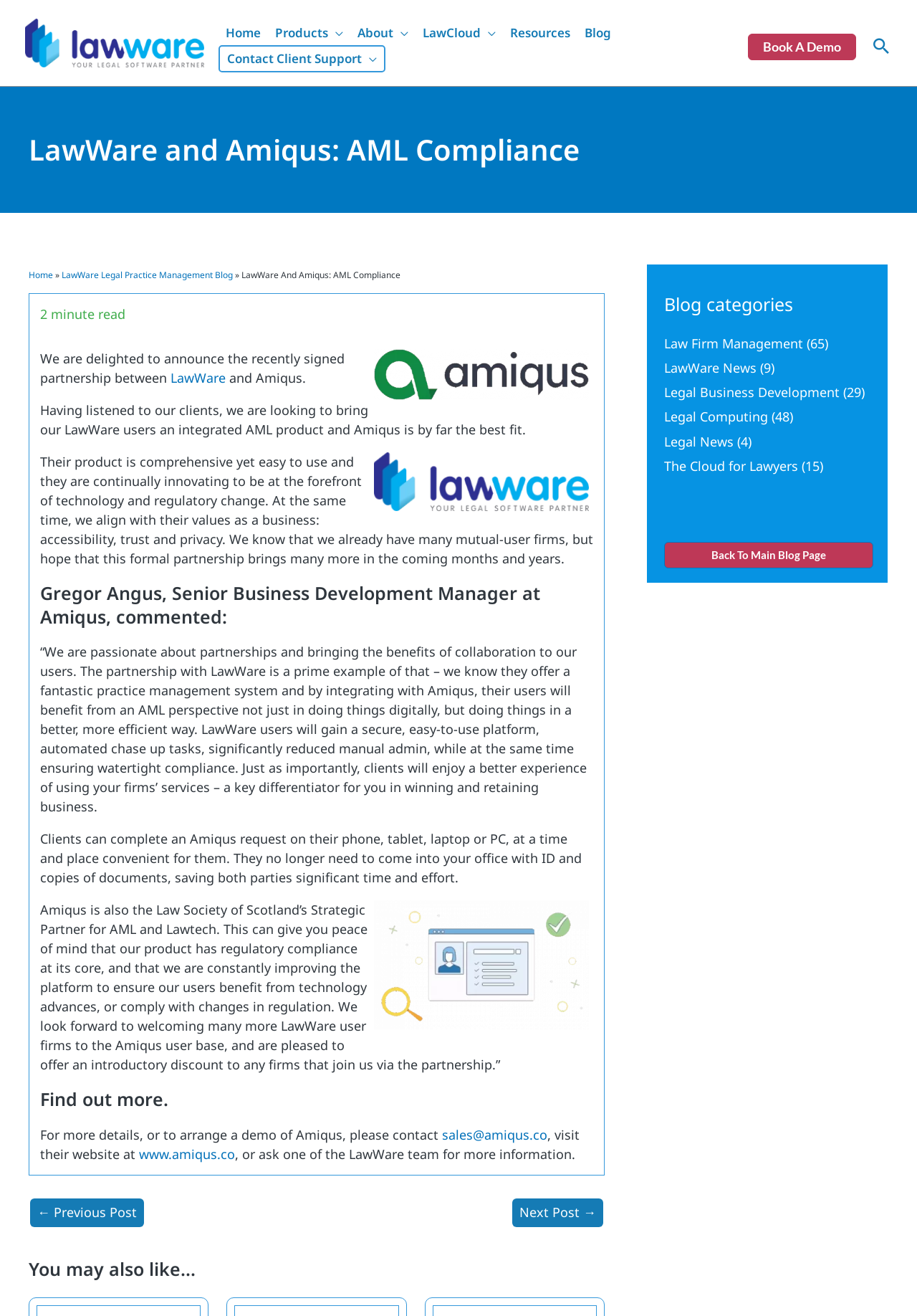Can you locate the main headline on this webpage and provide its text content?

LawWare and Amiqus: AML Compliance